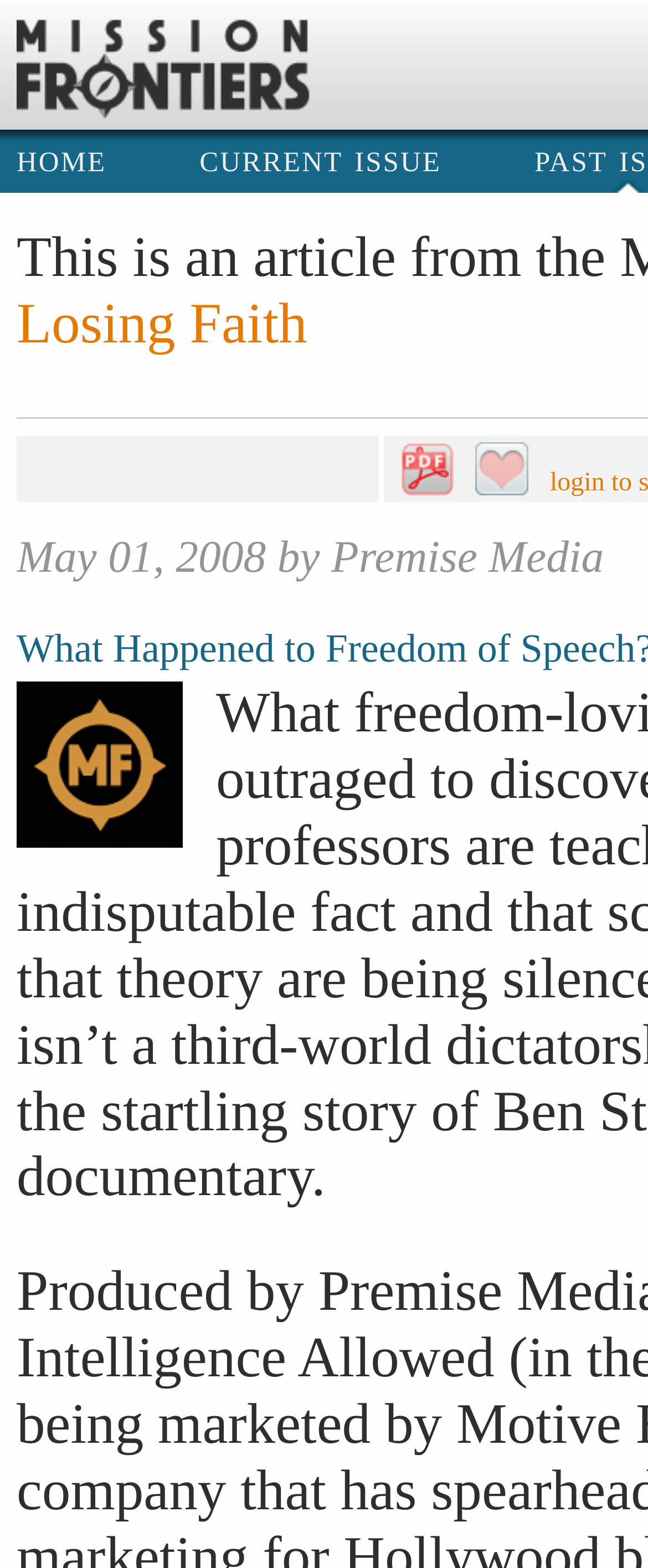Find the bounding box coordinates for the HTML element described as: "parent_node: login to save". The coordinates should consist of four float values between 0 and 1, i.e., [left, top, right, bottom].

[0.733, 0.282, 0.823, 0.316]